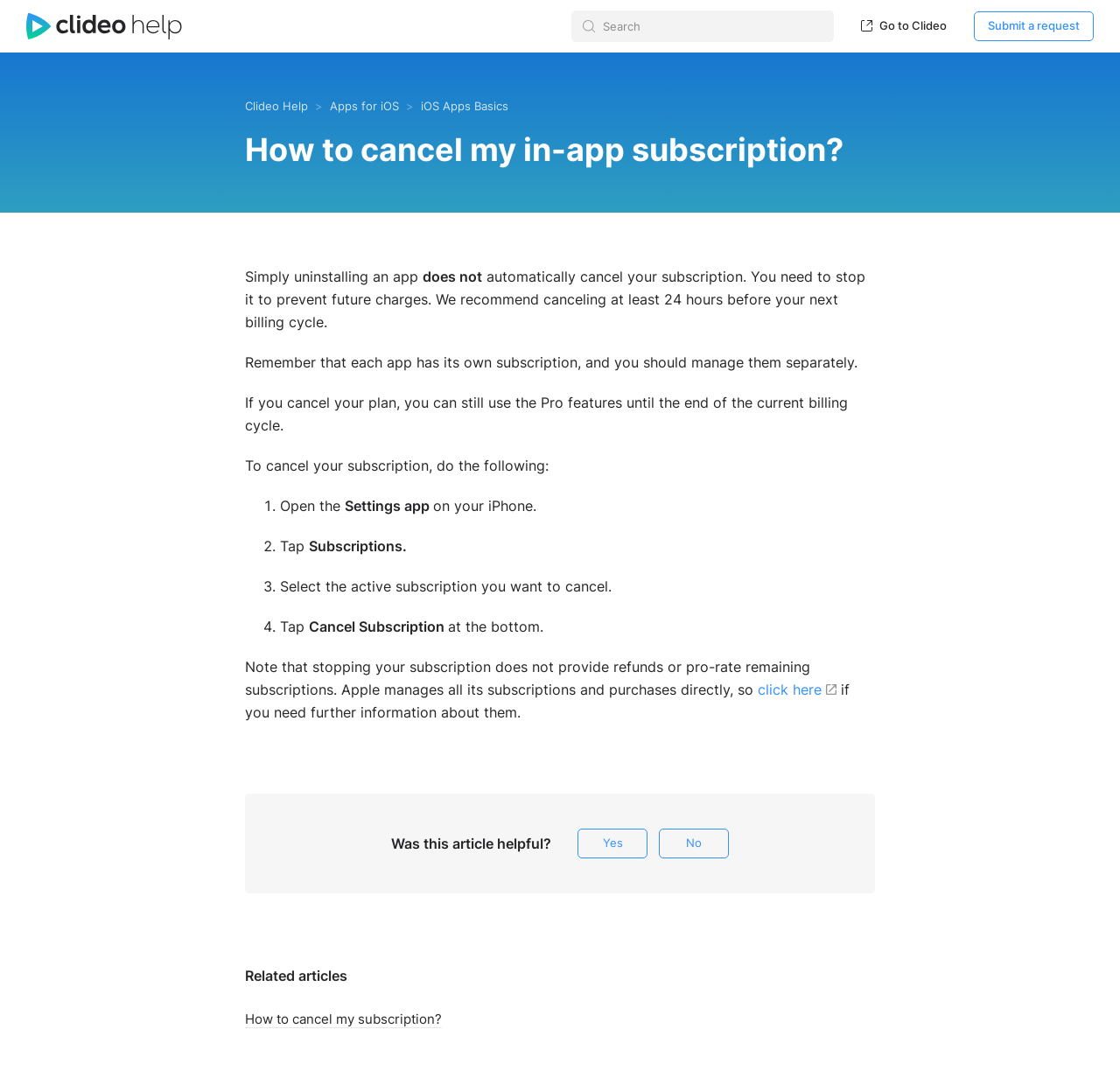Find the bounding box of the web element that fits this description: "Clideo Help".

[0.219, 0.092, 0.275, 0.105]